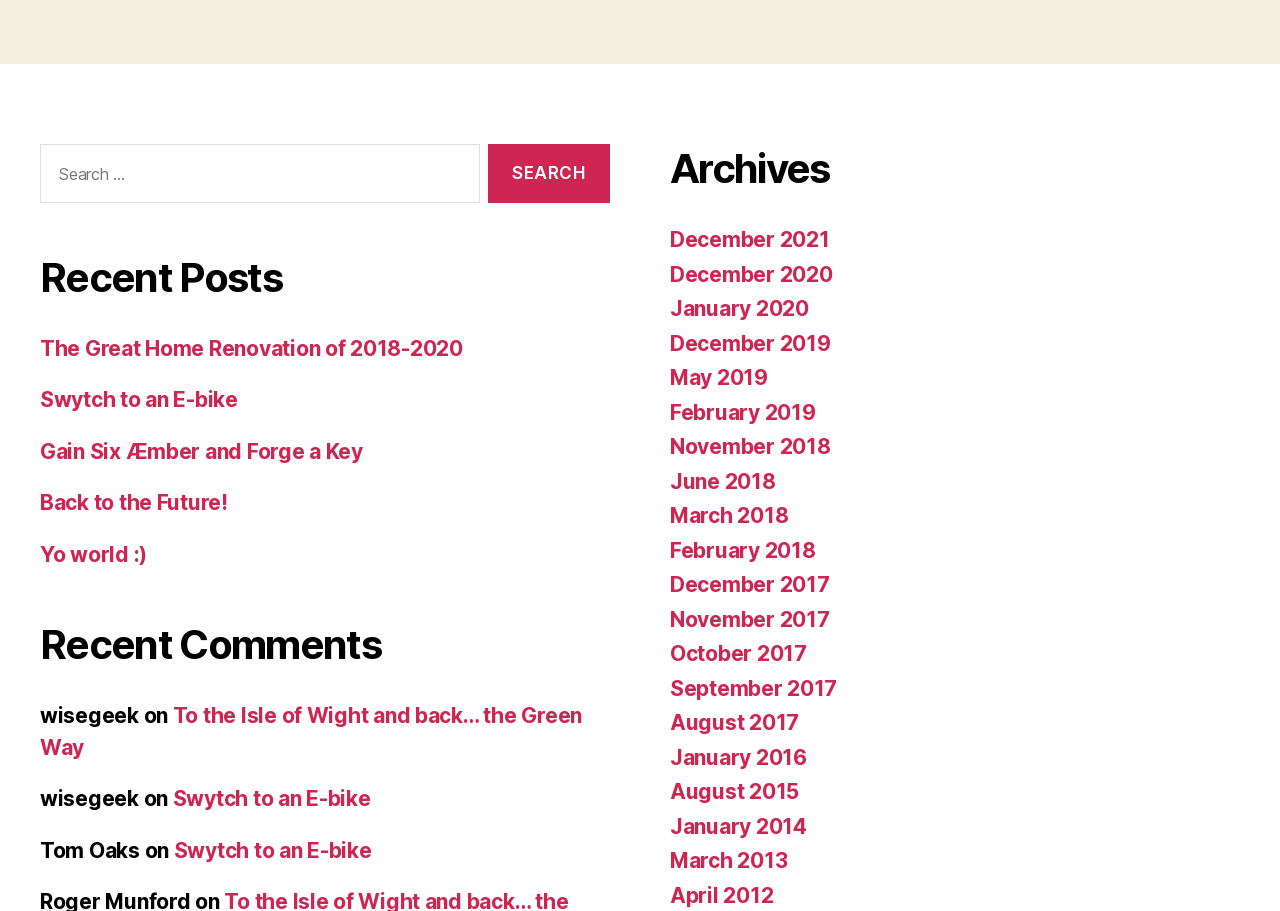Highlight the bounding box coordinates of the element you need to click to perform the following instruction: "Search for something."

[0.031, 0.158, 0.375, 0.223]